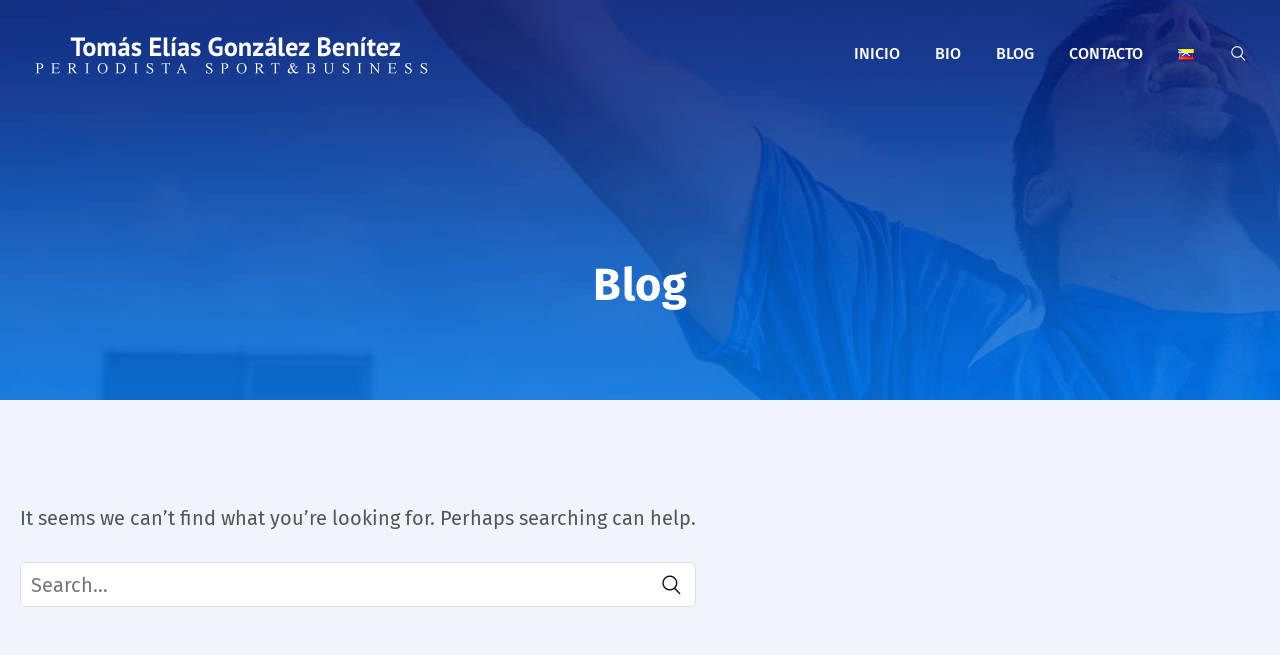Given the element description: "Inicio", predict the bounding box coordinates of the UI element it refers to, using four float numbers between 0 and 1, i.e., [left, top, right, bottom].

[0.655, 0.061, 0.715, 0.104]